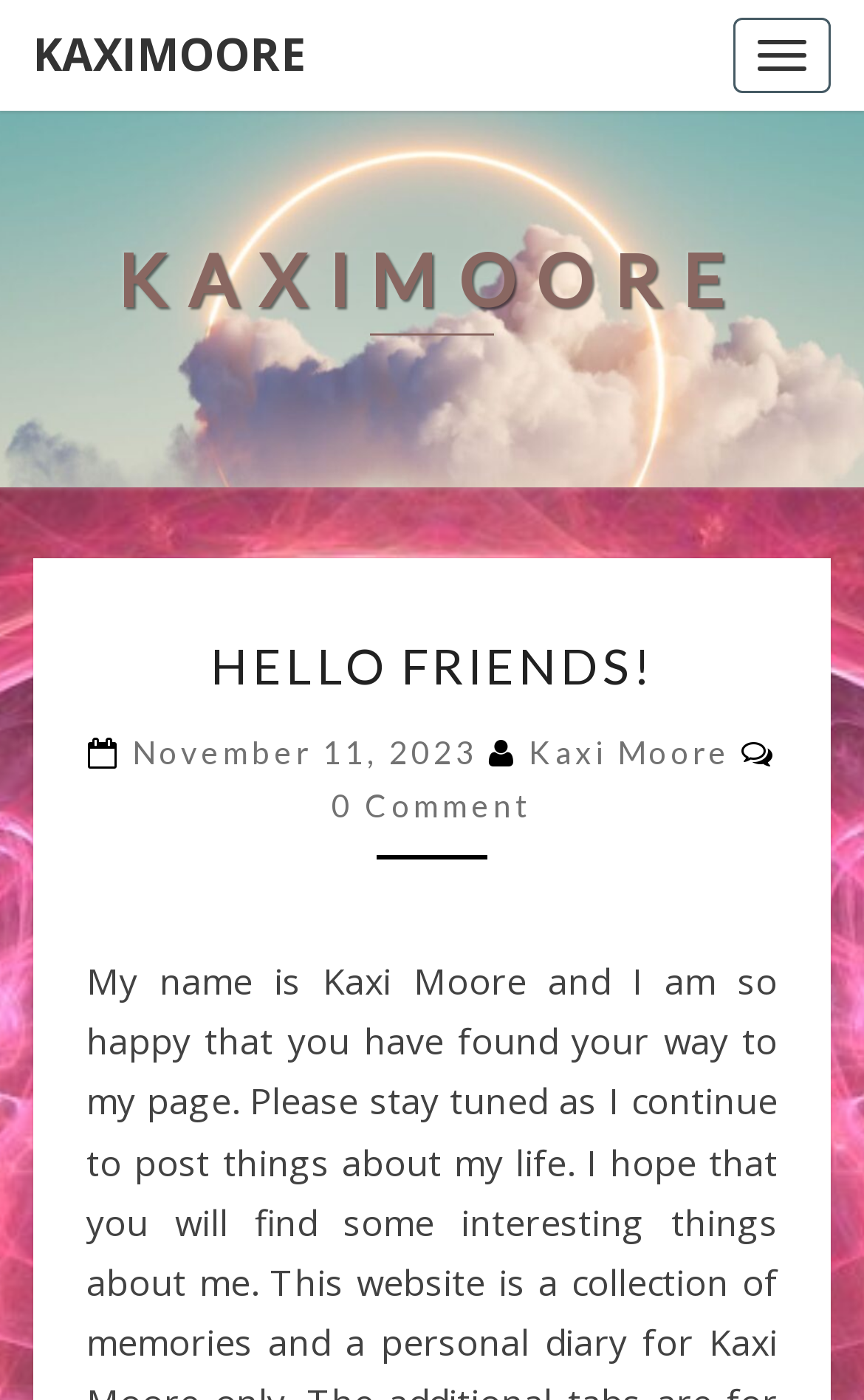Explain the contents of the webpage comprehensively.

The webpage appears to be a personal blog or website belonging to Kaxi Moore. At the top left corner, there is a link with the text "KAXIMOORE" which serves as the website's title. Below this title, there is a larger heading with the same text "KAXIMOORE". 

On the top right corner, there is a button labeled "Toggle navigation". 

The main content of the webpage is a blog post with a heading that reads "HELLO FRIENDS!". This heading is centered on the page and is followed by a paragraph of text, although the exact content of the text is not specified. 

Below the heading, there is a section that displays the post's metadata, including the date "November 11, 2023", the author's name "Kaxi Moore", and the number of comments, which is zero. The date and author's name are links, but it's unclear where they lead to.